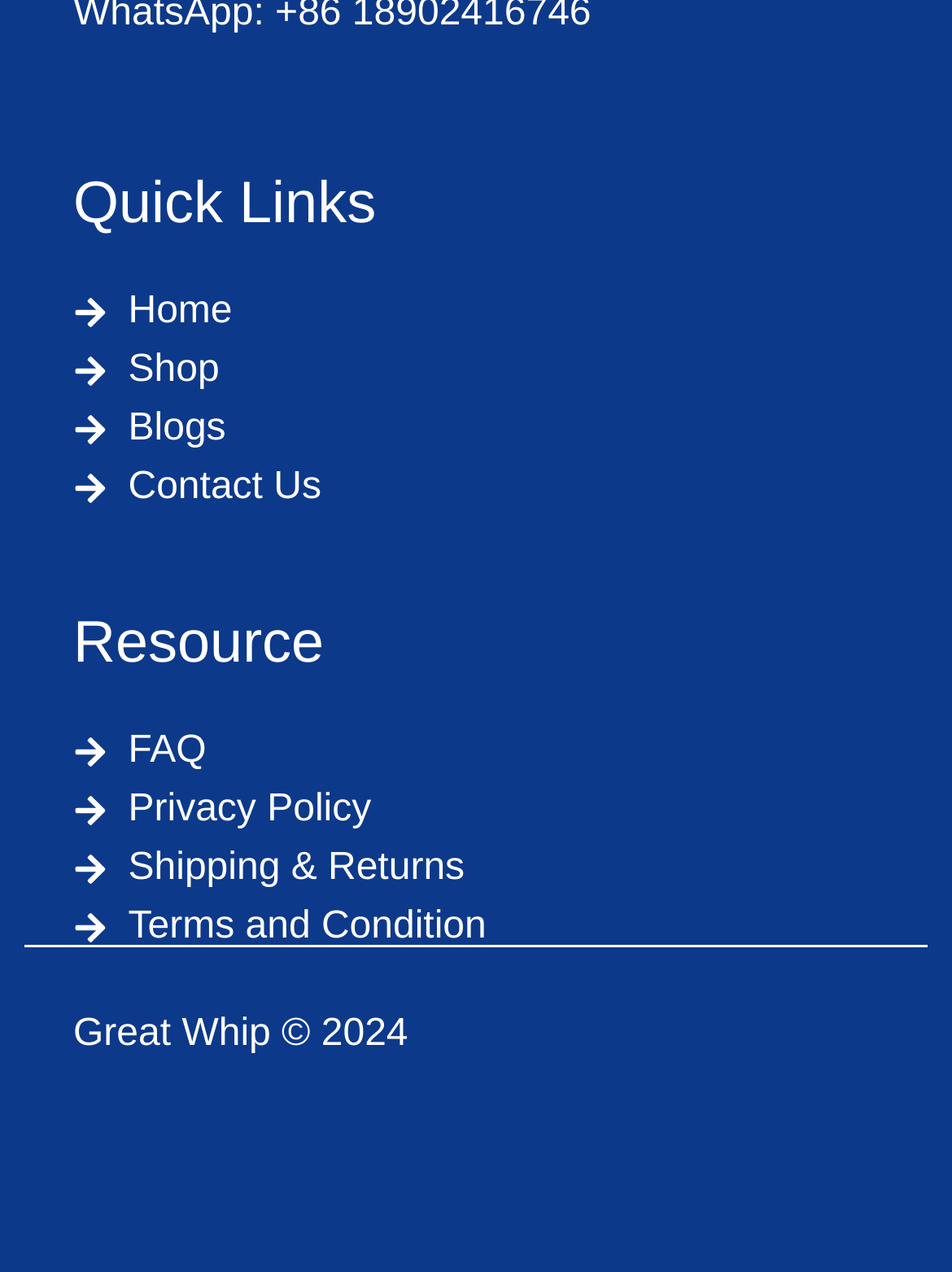Please identify the coordinates of the bounding box for the clickable region that will accomplish this instruction: "go to home page".

[0.077, 0.223, 0.923, 0.269]